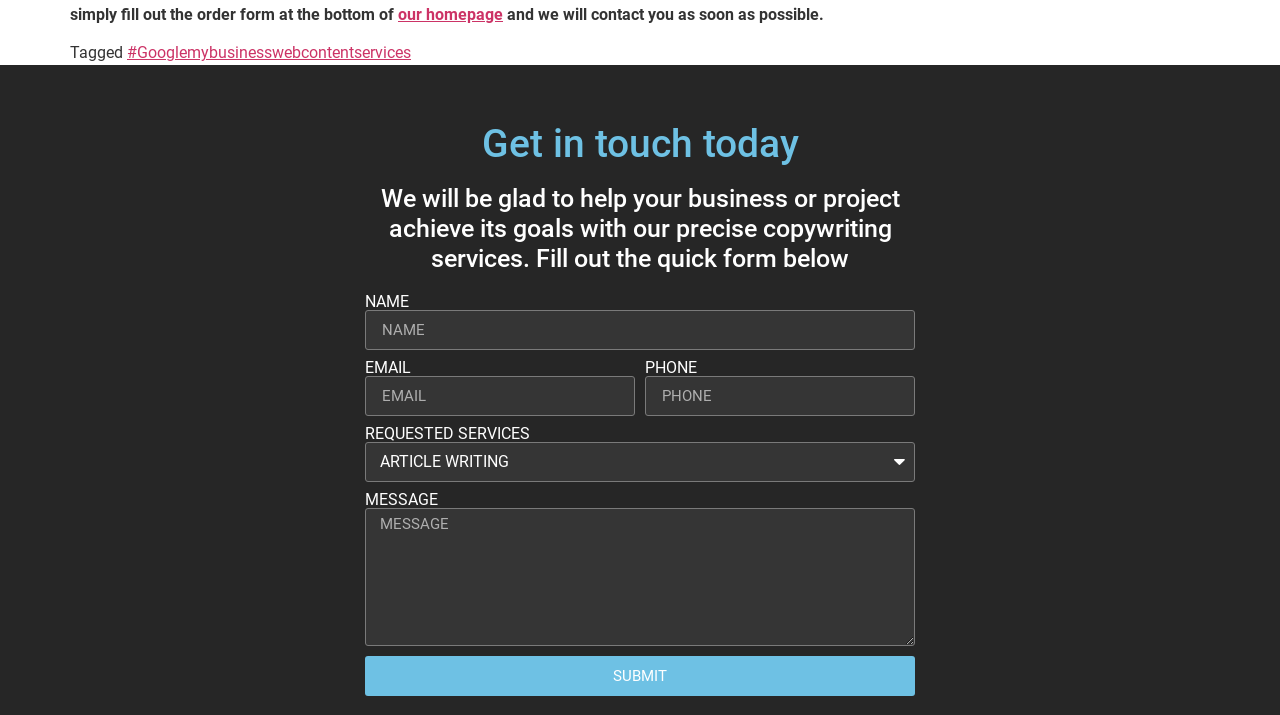Please determine the bounding box coordinates of the element to click in order to execute the following instruction: "click our homepage link". The coordinates should be four float numbers between 0 and 1, specified as [left, top, right, bottom].

[0.311, 0.007, 0.393, 0.033]